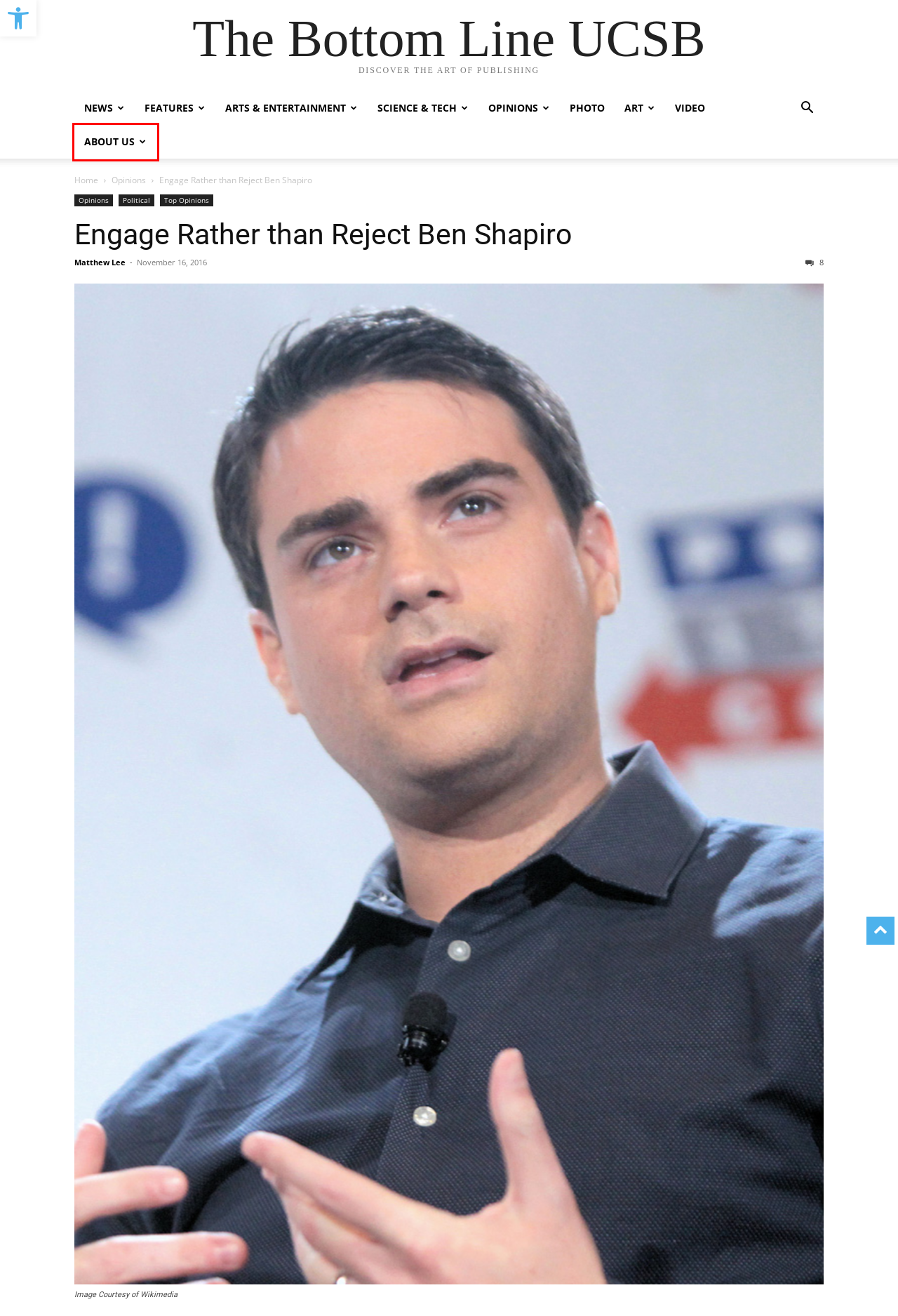Examine the screenshot of a webpage with a red bounding box around a UI element. Select the most accurate webpage description that corresponds to the new page after clicking the highlighted element. Here are the choices:
A. Top Opinions - The Bottom Line UCSB
B. Video | The Bottom Line UCSB
C. About Us - The Bottom Line UCSB
D. Matthew Lee - The Bottom Line UCSB
E. Features - The Bottom Line UCSB
F. Science & Tech - The Bottom Line UCSB
G. Political - The Bottom Line UCSB
H. Photo - The Bottom Line UCSB

C